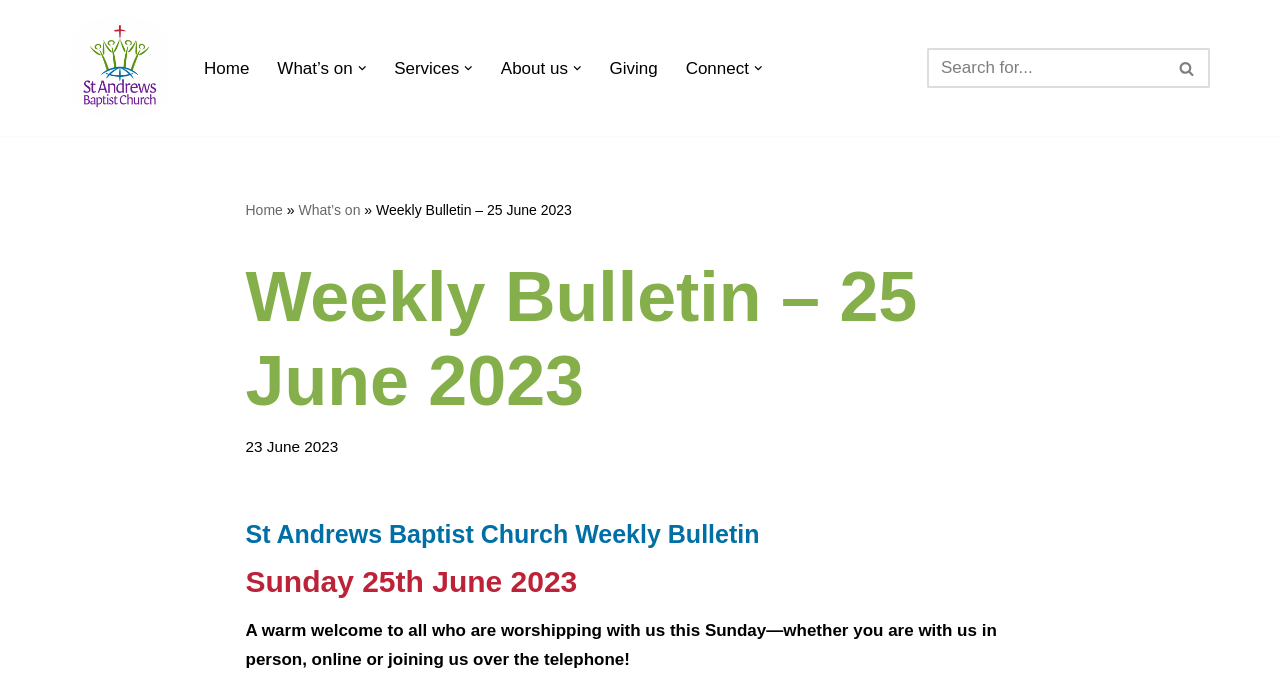Locate the bounding box coordinates of the area you need to click to fulfill this instruction: 'Click on the 'Giving' link'. The coordinates must be in the form of four float numbers ranging from 0 to 1: [left, top, right, bottom].

[0.476, 0.077, 0.514, 0.117]